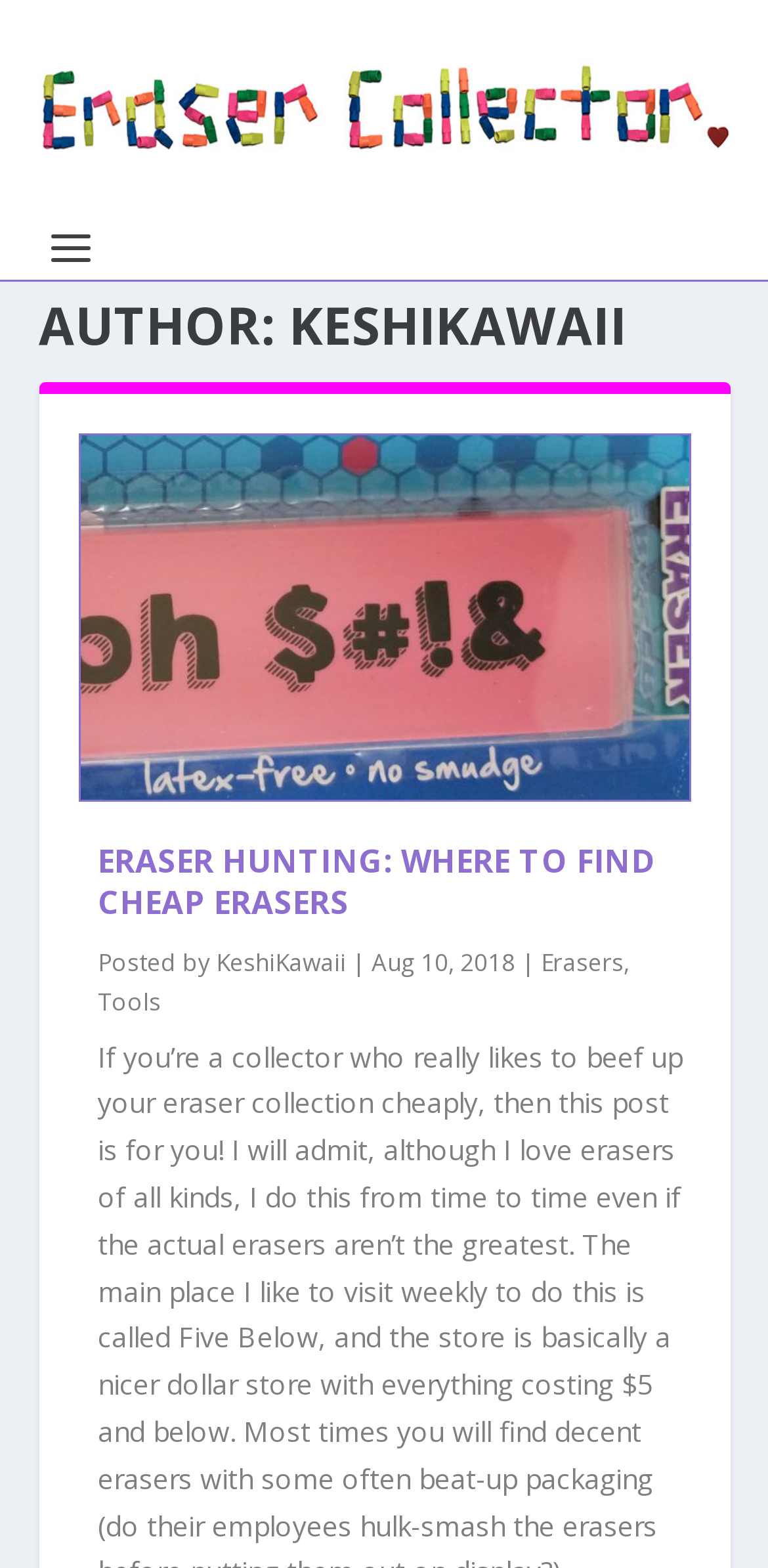From the screenshot, find the bounding box of the UI element matching this description: "alt="Eraser Collector.com"". Supply the bounding box coordinates in the form [left, top, right, bottom], each a float between 0 and 1.

[0.05, 0.038, 0.95, 0.101]